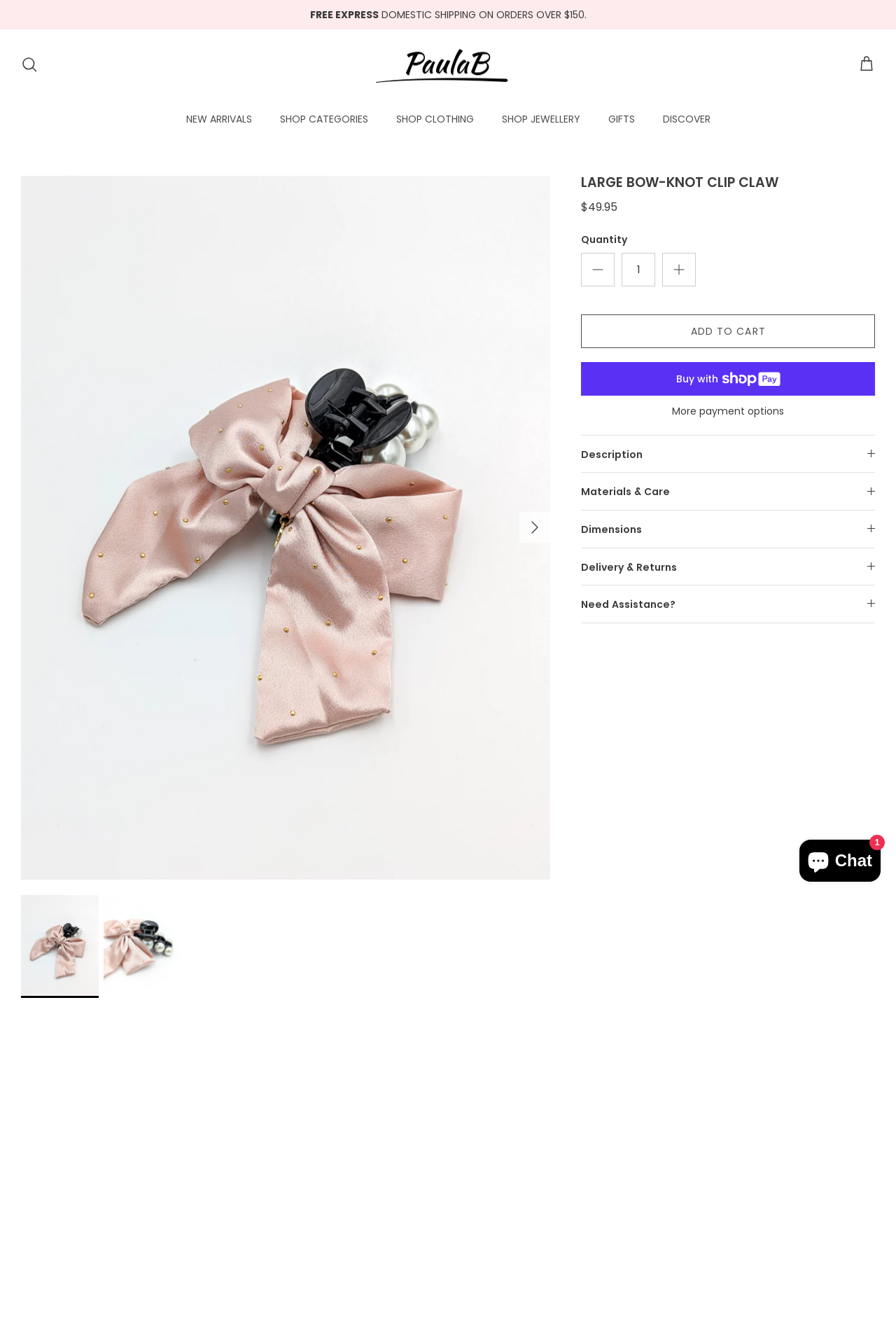What is the function of the 'Minus' link?
Refer to the image and provide a thorough answer to the question.

The 'Minus' link is located next to the quantity textbox, and its function is to decrease the quantity of the product when clicked.